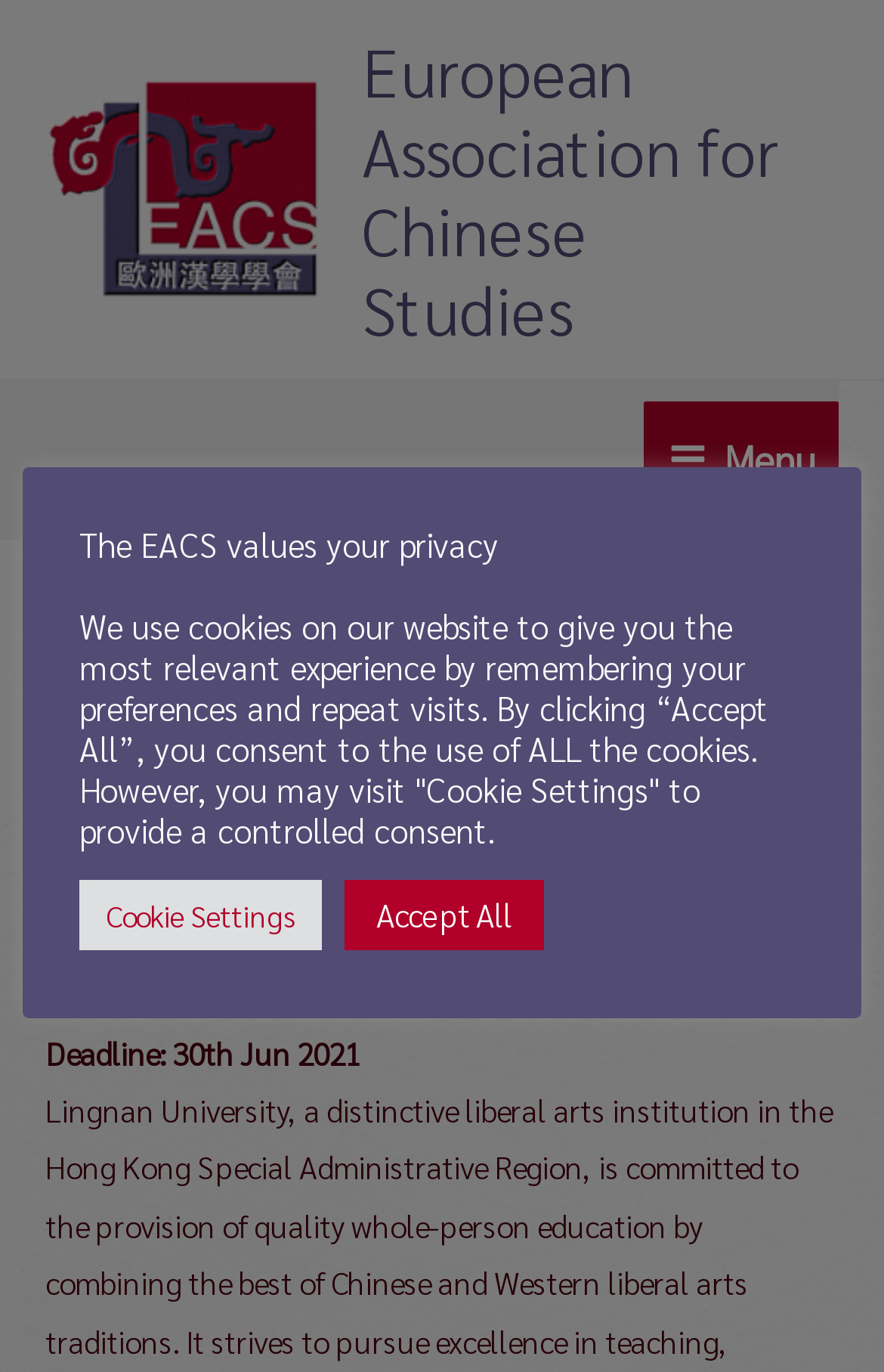What is the location of the vacant position?
Based on the image, respond with a single word or phrase.

Hong Kong, P.R.C.